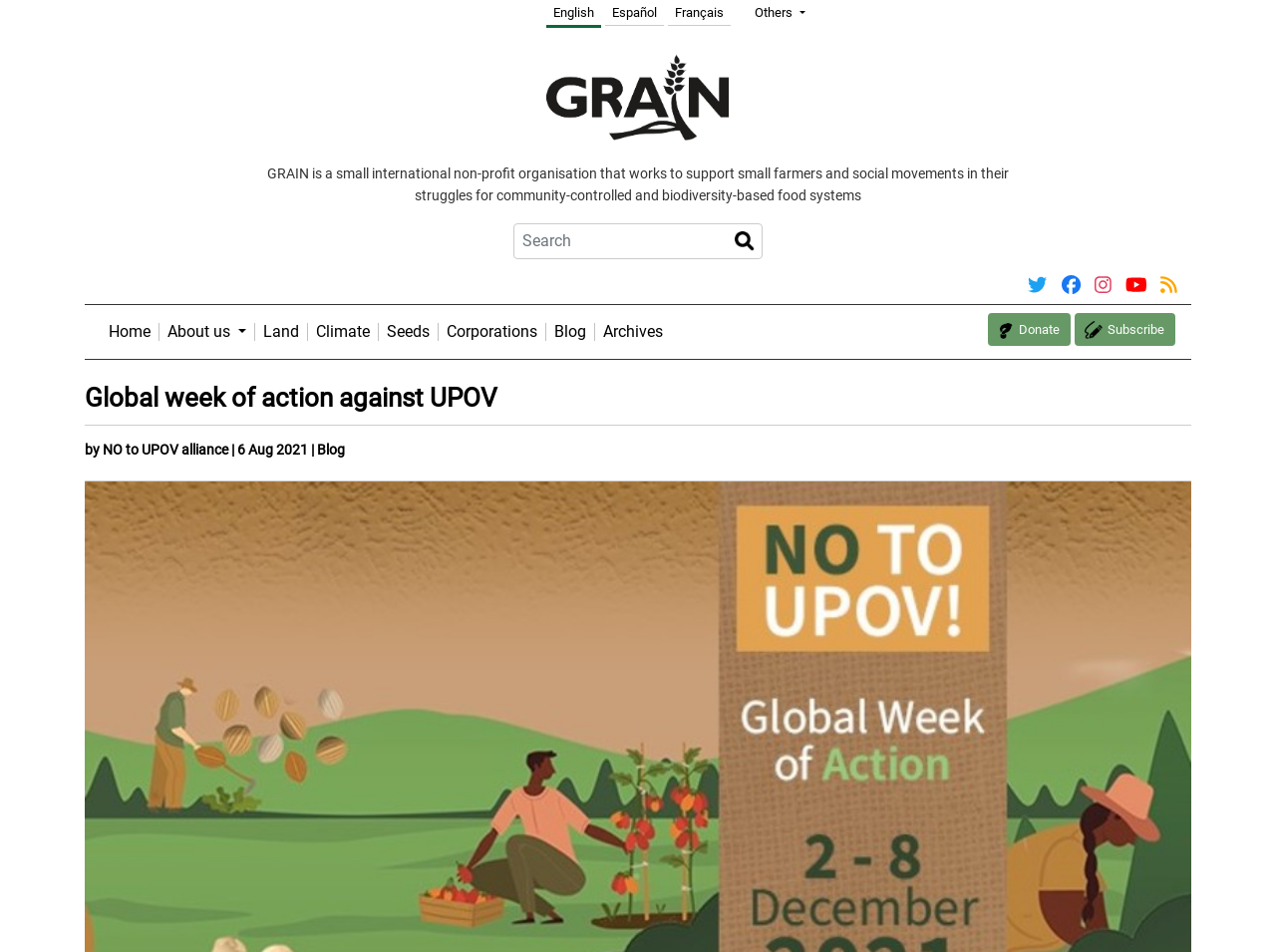Please provide a one-word or phrase answer to the question: 
What is the name of the organization that the webpage belongs to?

GRAIN